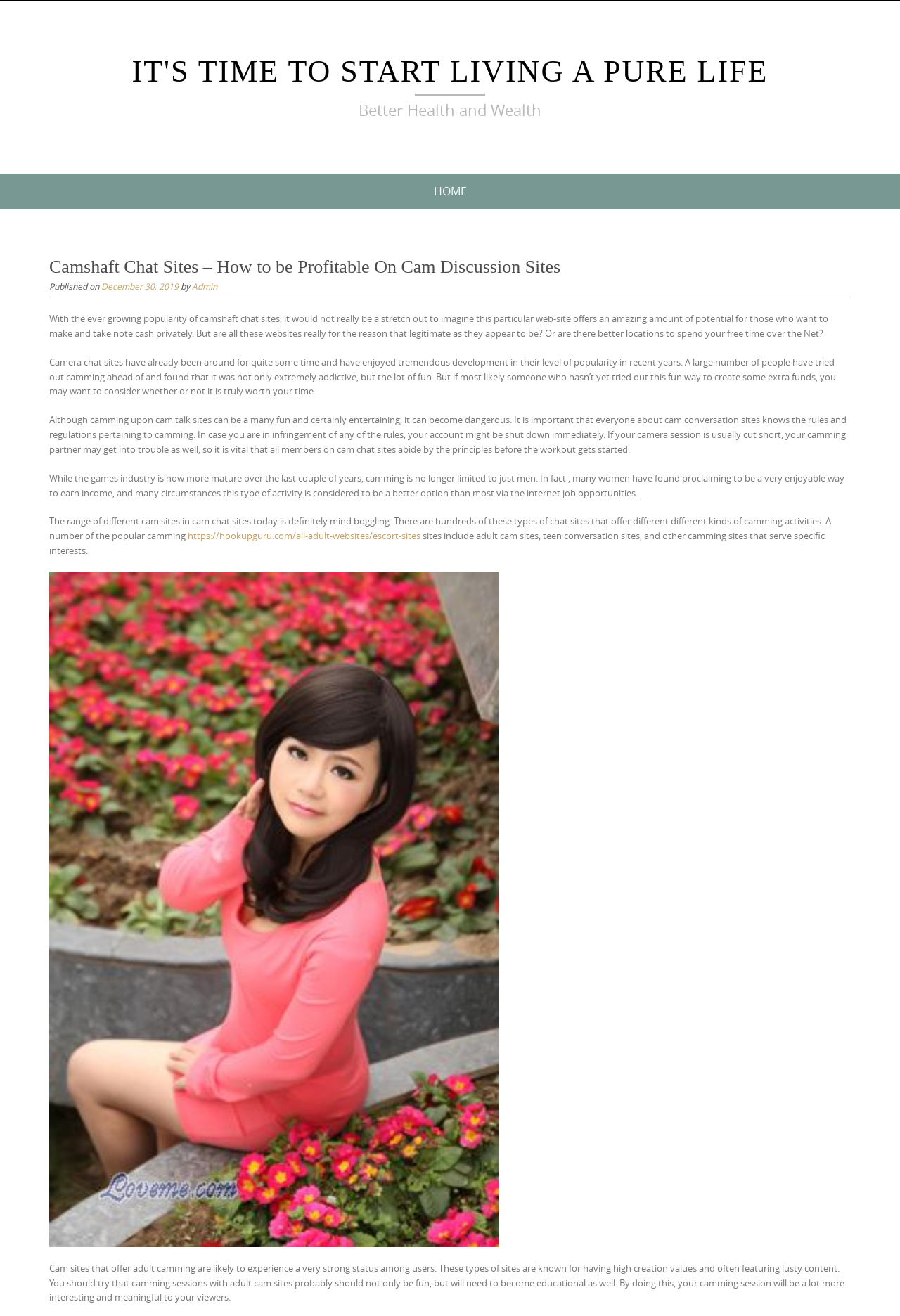What types of cam sites are available?
Please provide a detailed answer to the question.

The webpage mentions that there are hundreds of different cam sites available, including adult cam sites, teen chat sites, and other camming sites that serve specific interests.